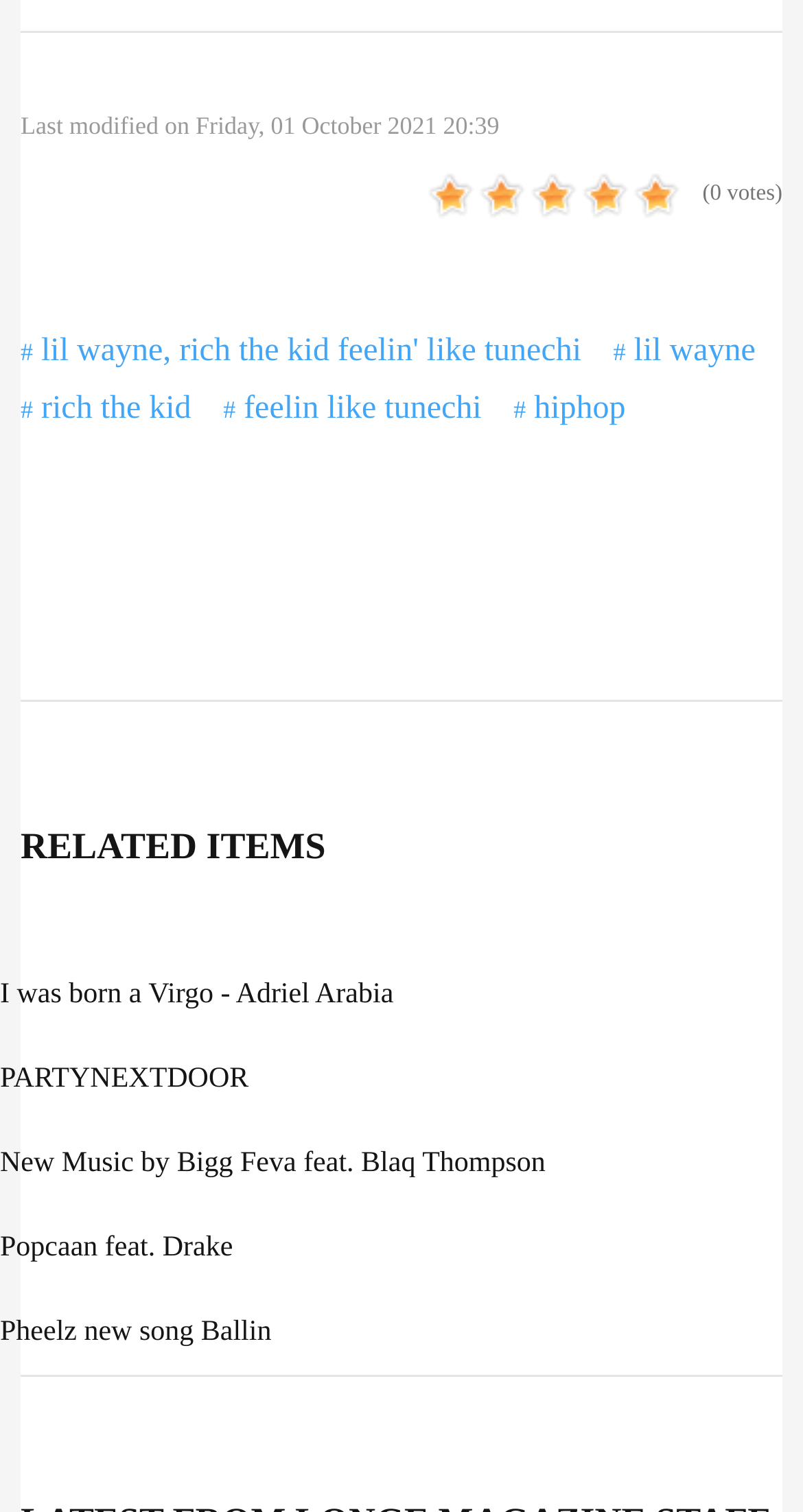Give a succinct answer to this question in a single word or phrase: 
What is the last modified date of the webpage?

Friday, 01 October 2021 20:39